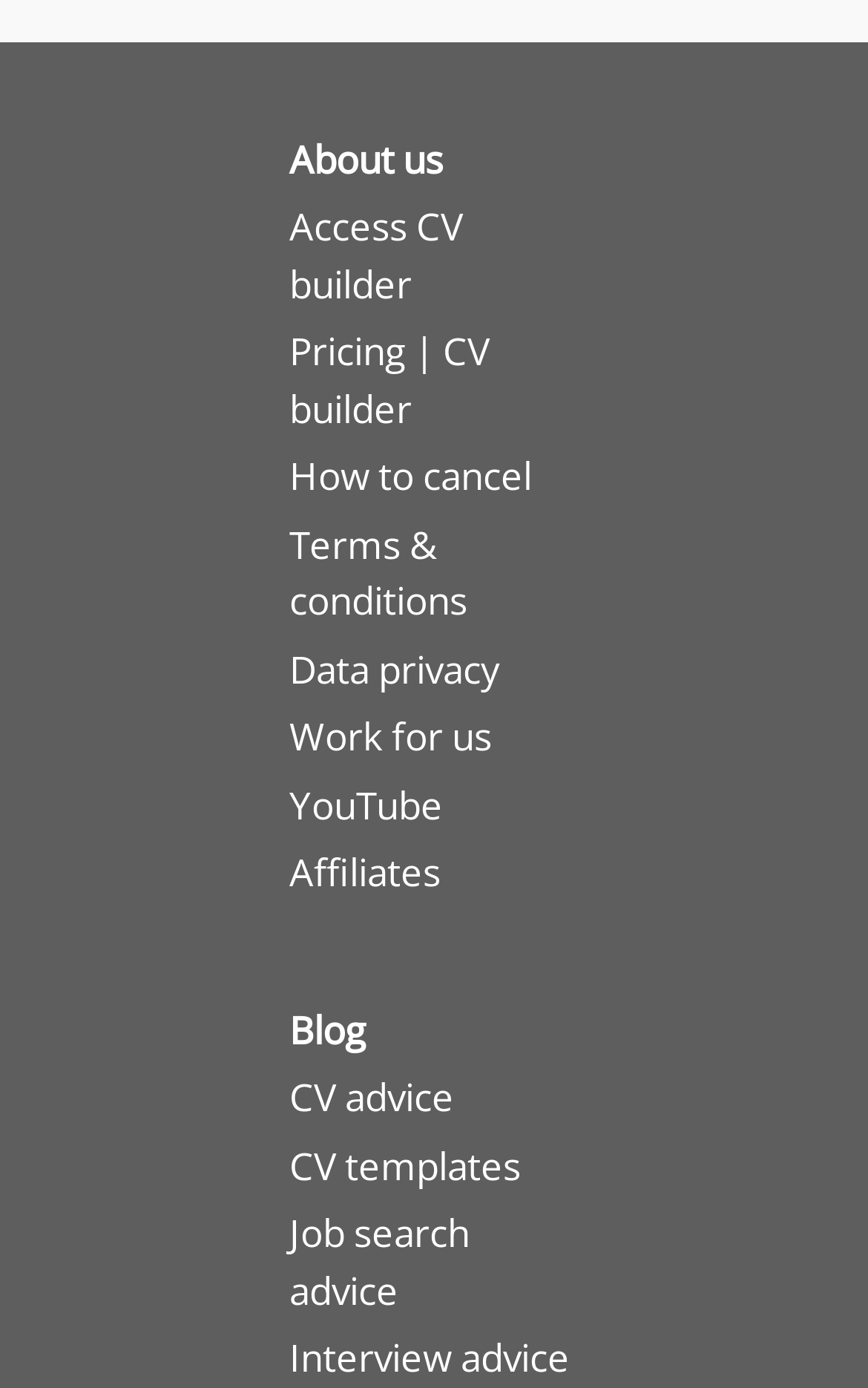Please specify the bounding box coordinates for the clickable region that will help you carry out the instruction: "Read the blog".

[0.333, 0.723, 0.421, 0.76]